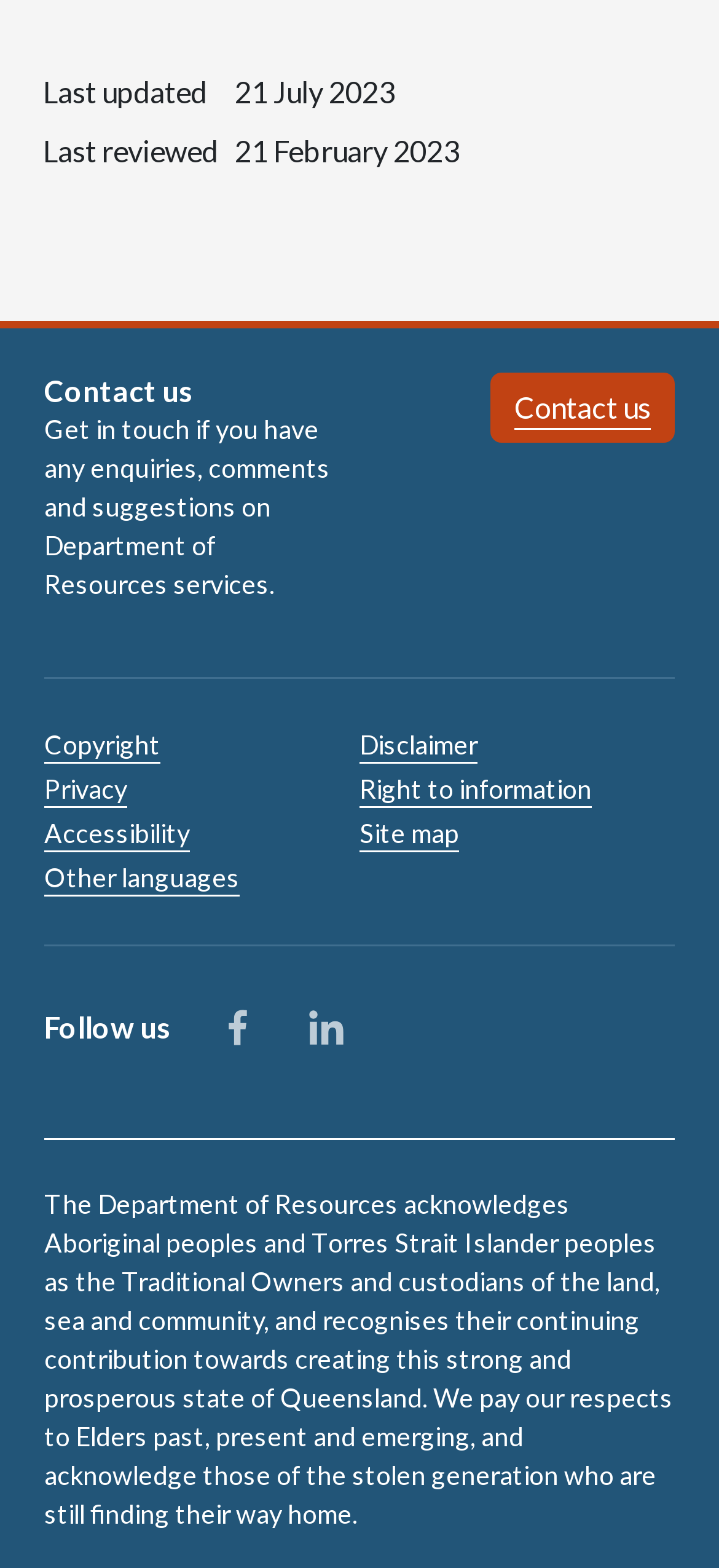Determine the bounding box coordinates of the clickable element to achieve the following action: 'View site map'. Provide the coordinates as four float values between 0 and 1, formatted as [left, top, right, bottom].

[0.5, 0.521, 0.638, 0.541]